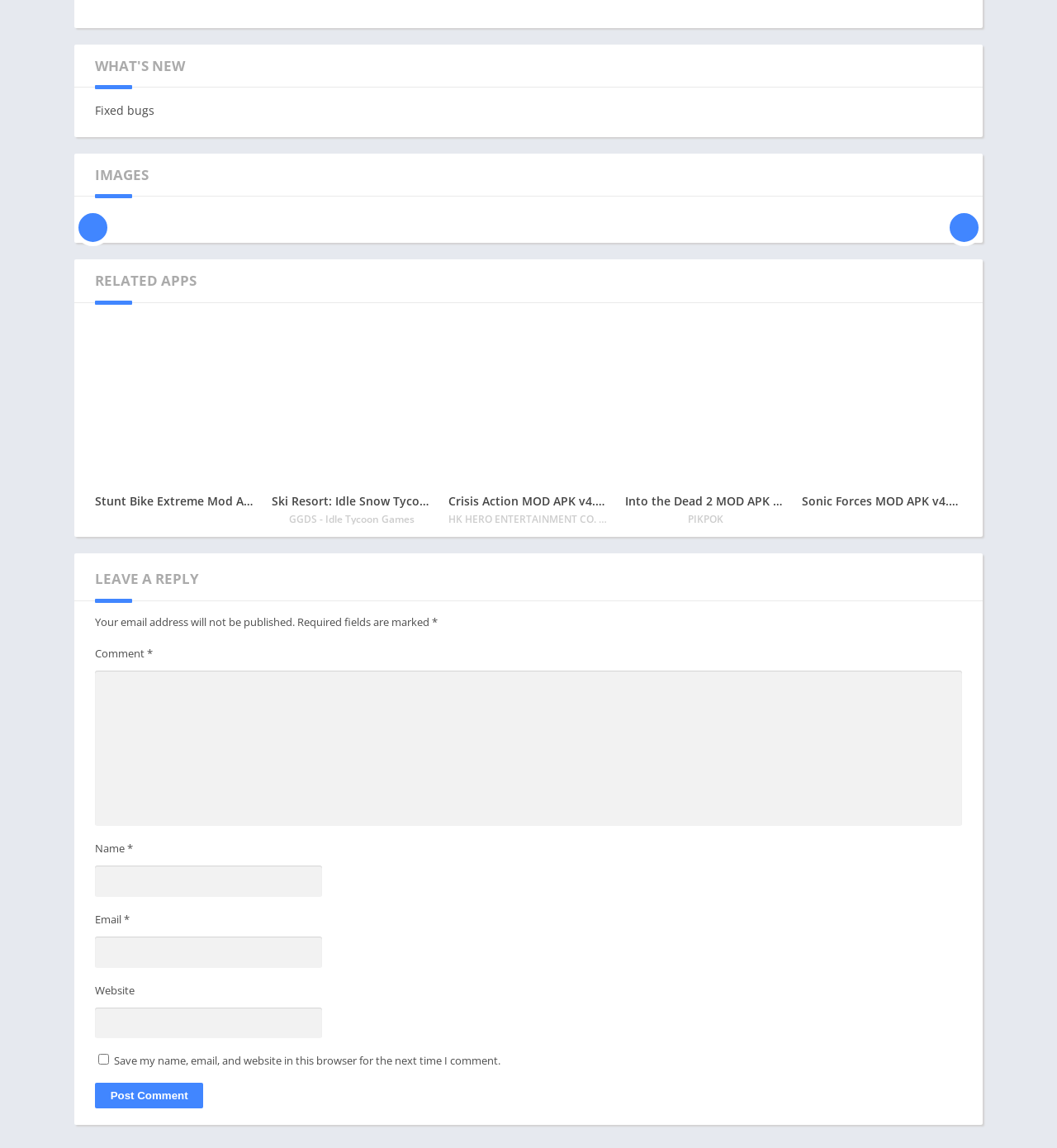Locate the bounding box coordinates of the segment that needs to be clicked to meet this instruction: "Leave a comment".

[0.09, 0.584, 0.91, 0.72]